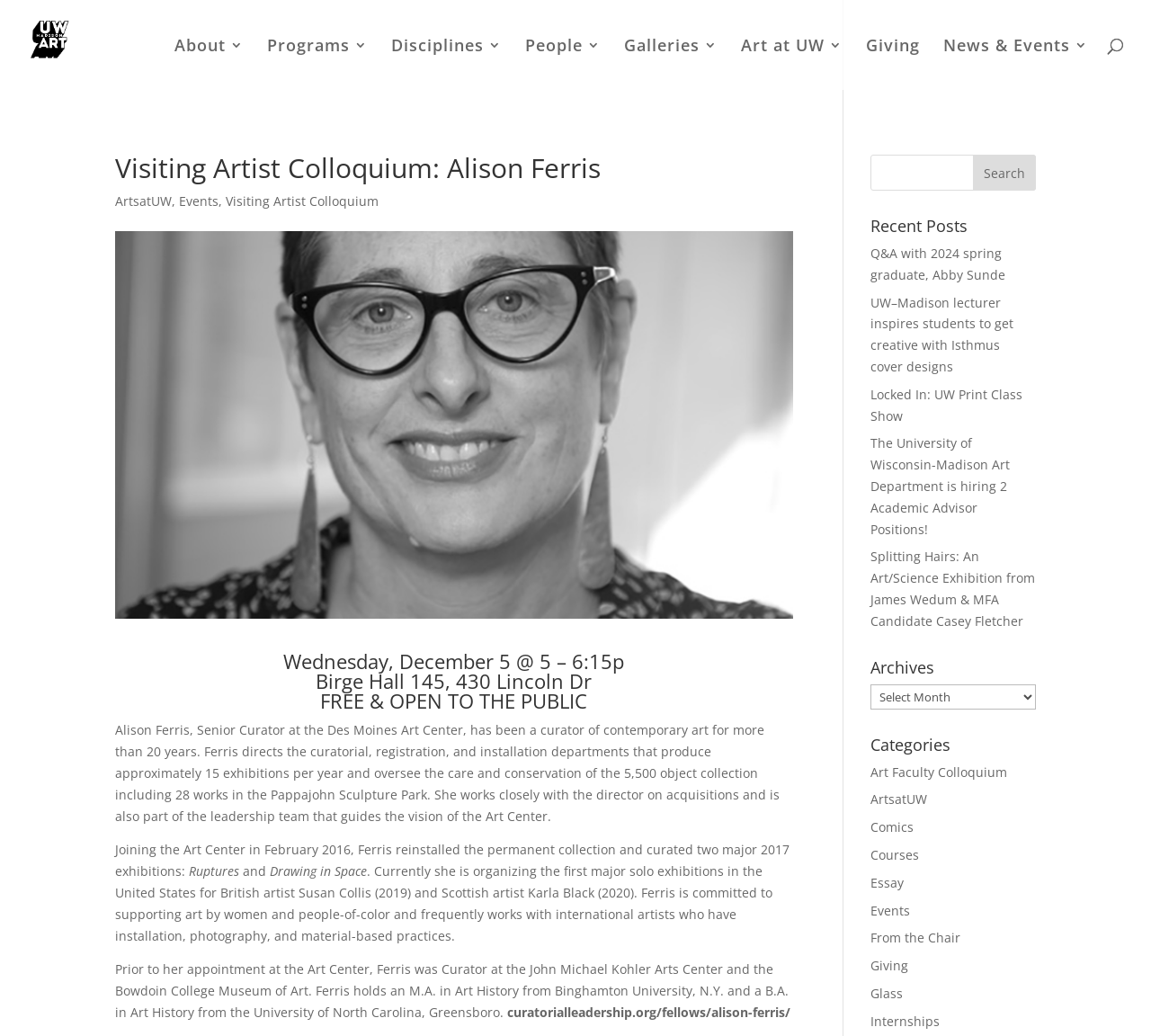Indicate the bounding box coordinates of the element that must be clicked to execute the instruction: "Learn about Dating Etiquette". The coordinates should be given as four float numbers between 0 and 1, i.e., [left, top, right, bottom].

None